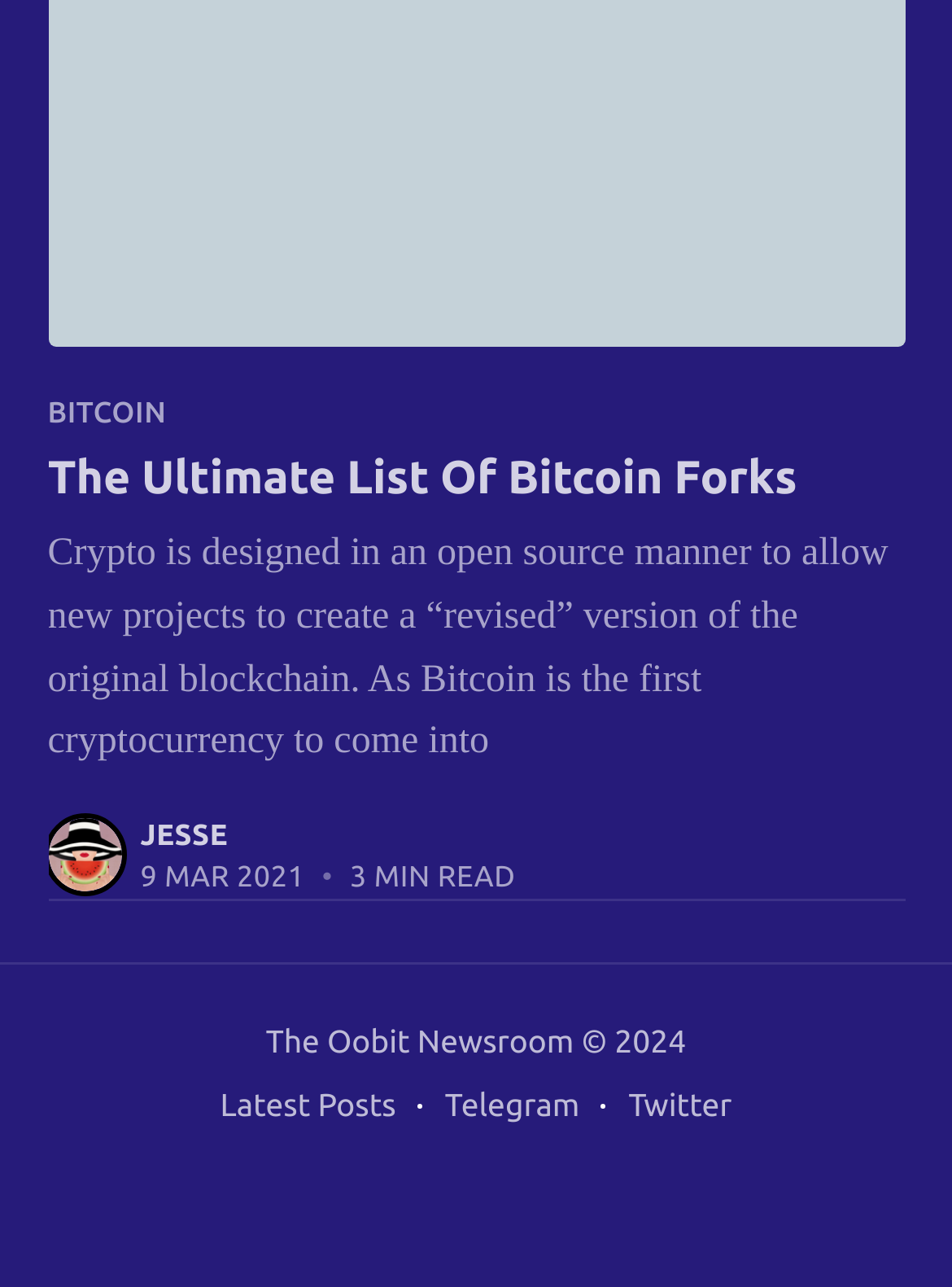What is the purpose of the webpage?
Please provide a single word or phrase as your answer based on the image.

List of Bitcoin Forks